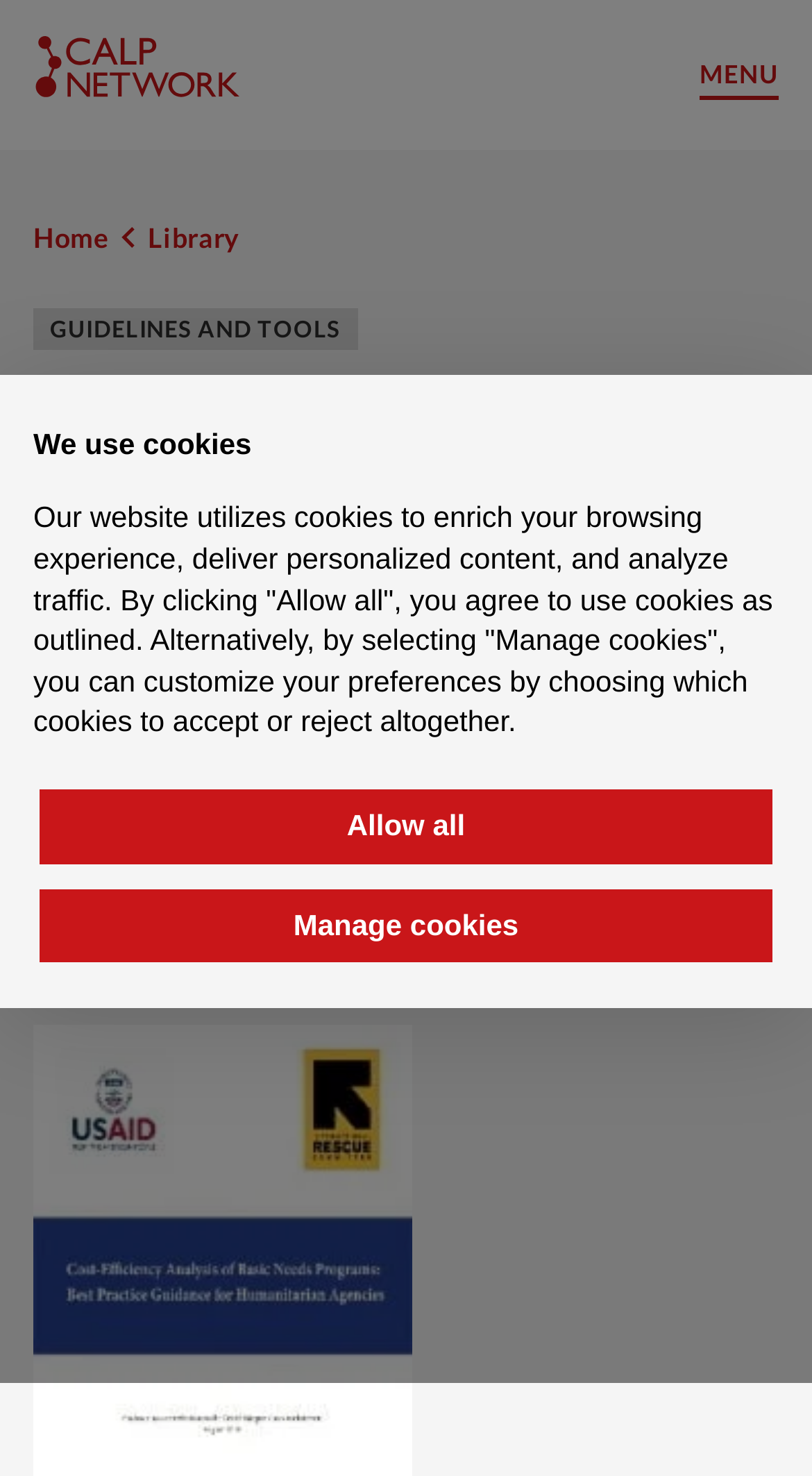What type of content is shared on Facebook, Twitter, and LinkedIn? From the image, respond with a single word or brief phrase.

The webpage content